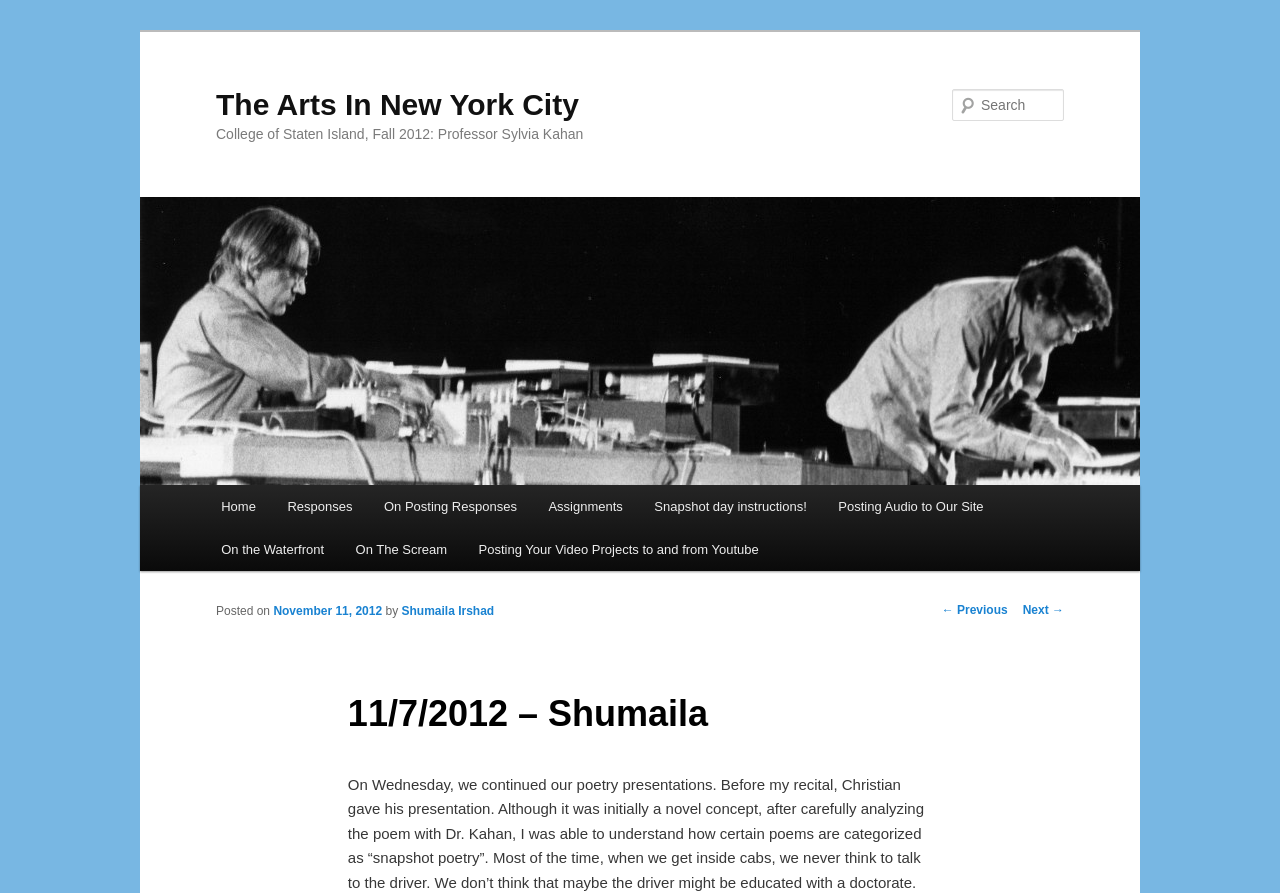Indicate the bounding box coordinates of the element that needs to be clicked to satisfy the following instruction: "Search for something". The coordinates should be four float numbers between 0 and 1, i.e., [left, top, right, bottom].

[0.744, 0.1, 0.831, 0.135]